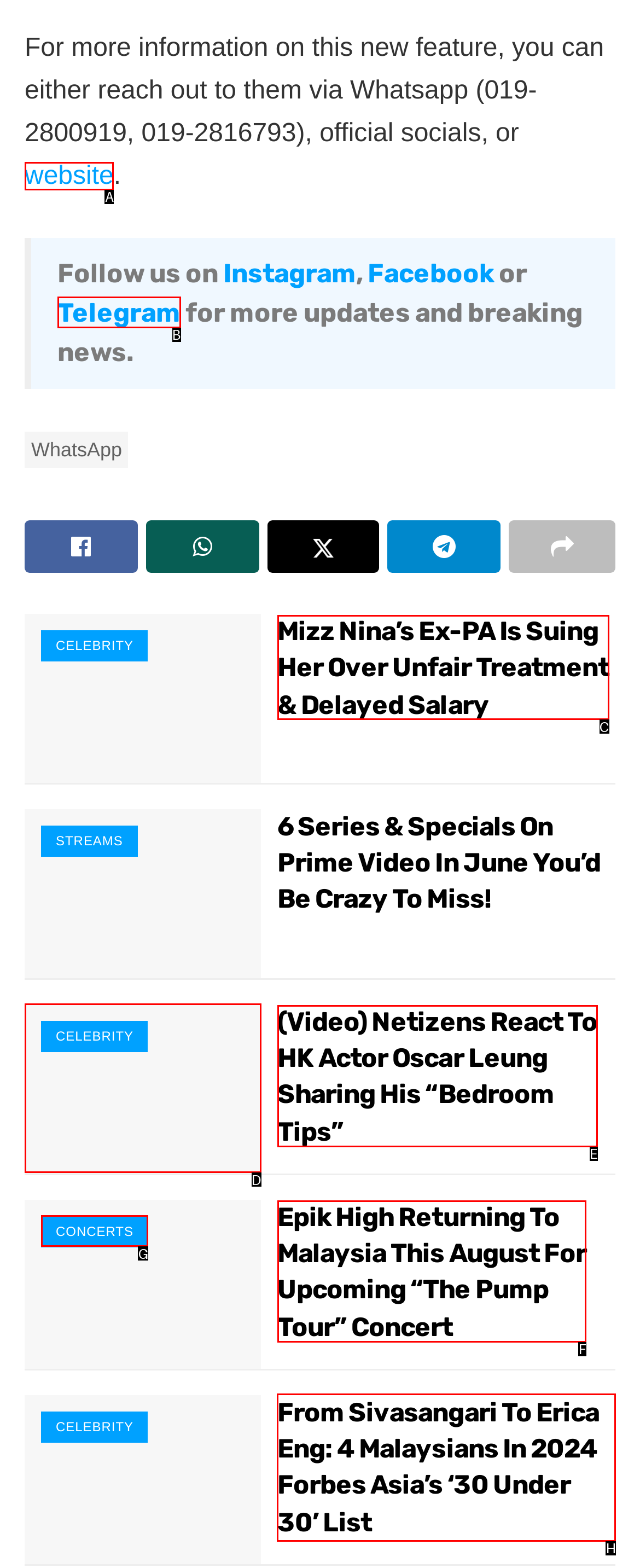For the task: Click the 'Hilti fire safety round table' link, specify the letter of the option that should be clicked. Answer with the letter only.

None